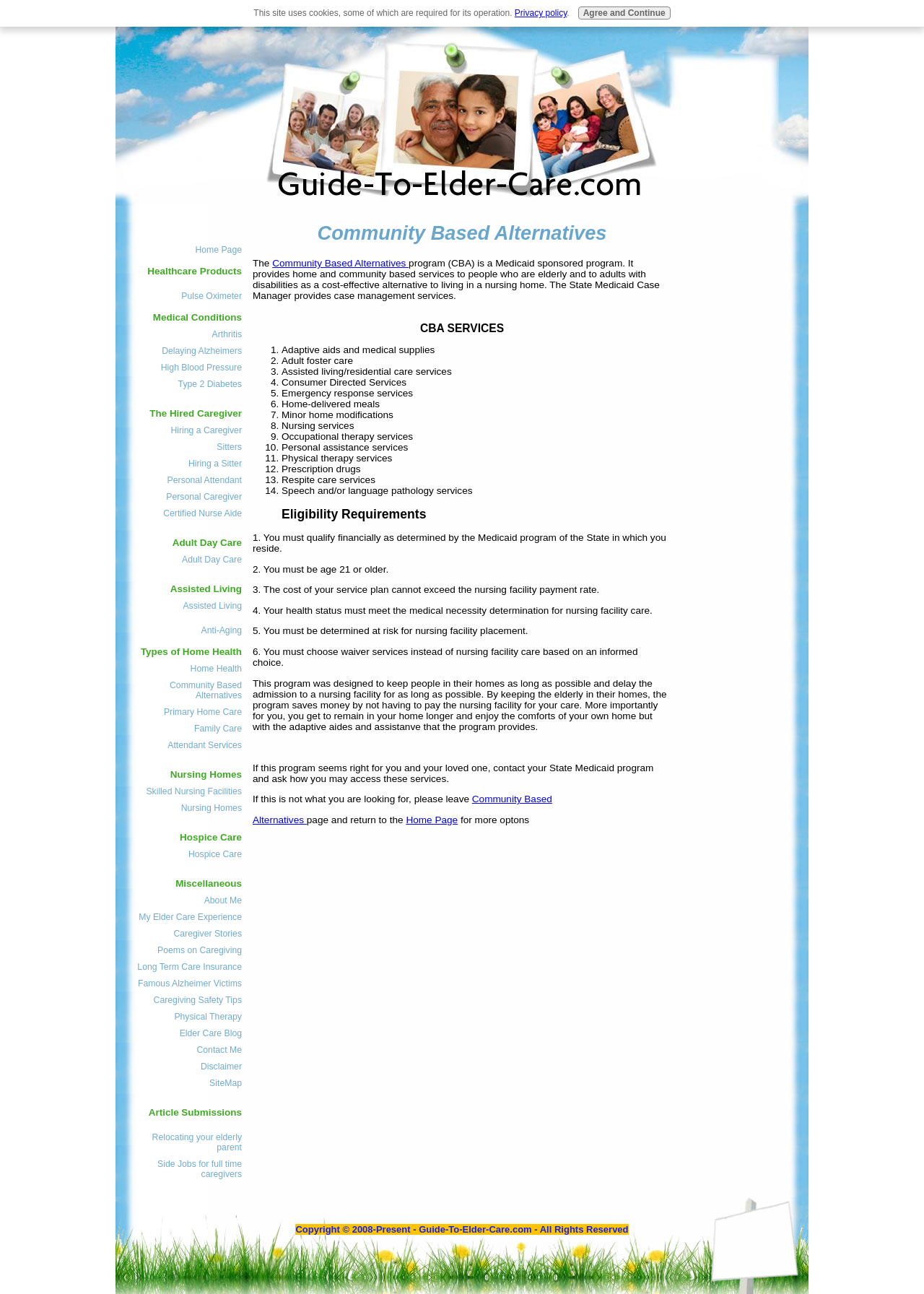Please answer the following question using a single word or phrase: 
What is the difference between Community Based Alternatives and nursing facility care?

Cost and living arrangement